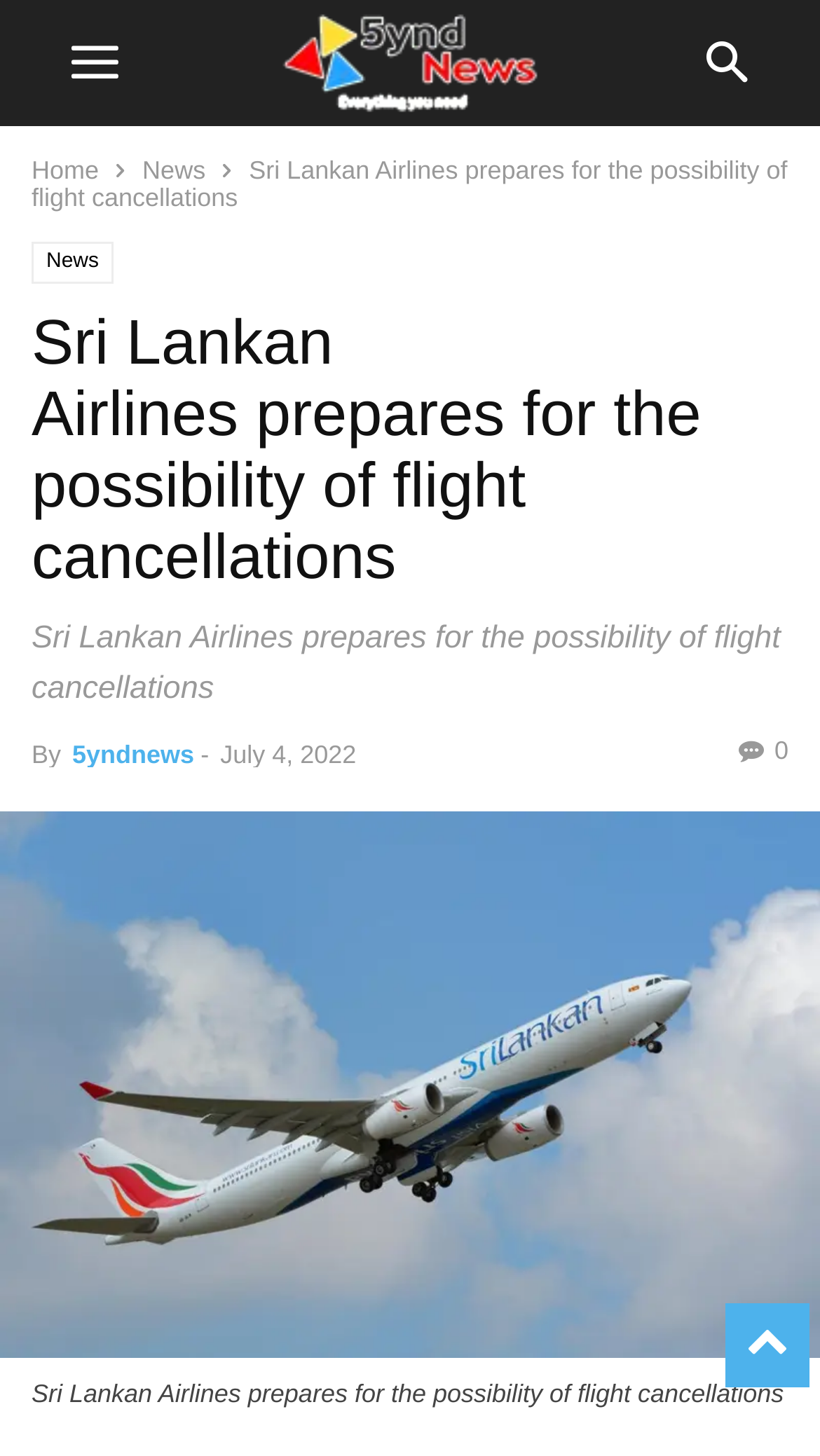Given the element description, predict the bounding box coordinates in the format (top-left x, top-left y, bottom-right x, bottom-right y). Make sure all values are between 0 and 1. Here is the element description: News

[0.038, 0.166, 0.139, 0.195]